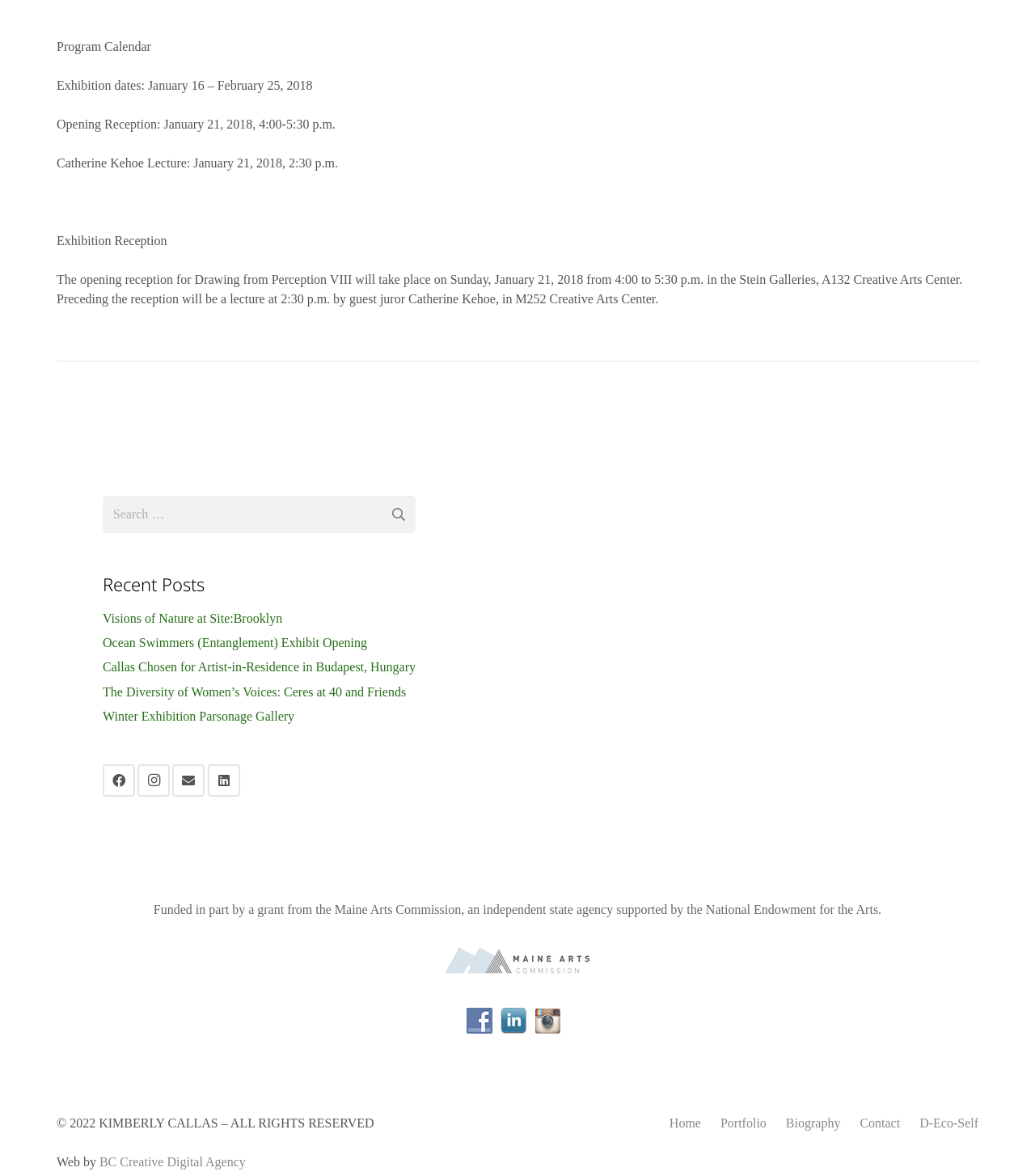Give a one-word or short phrase answer to this question: 
What is the title of the exhibition?

Drawing from Perception VIII